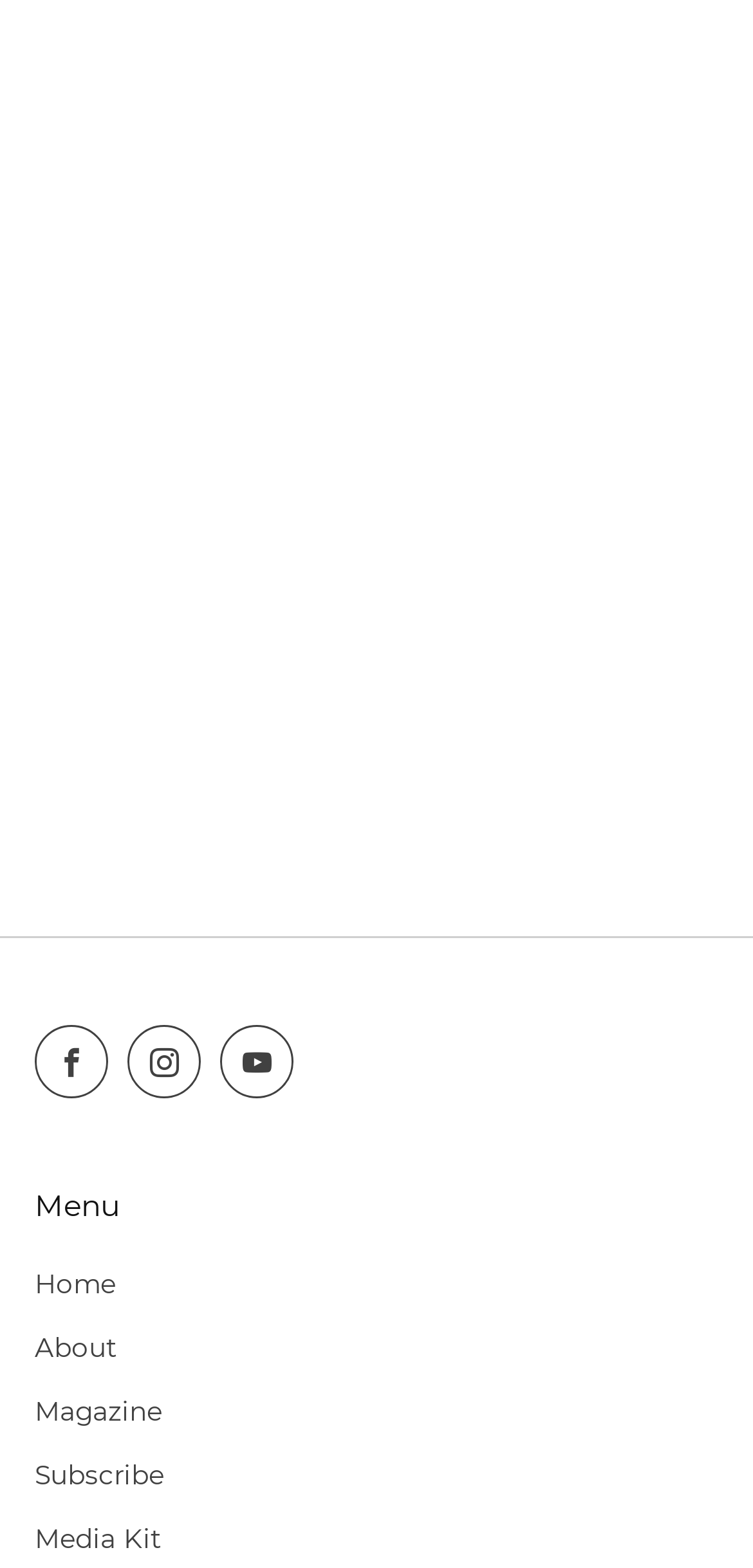How many menu items are present?
Please use the image to provide an in-depth answer to the question.

There are five menu items present, namely Home, About, Magazine, Subscribe, and Media Kit, as evident from the links present under the 'Menu' heading.